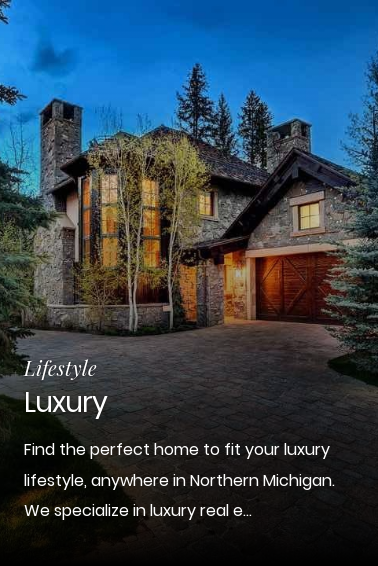What type of doors does the garage have?
Examine the image and give a concise answer in one word or a short phrase.

Wooden